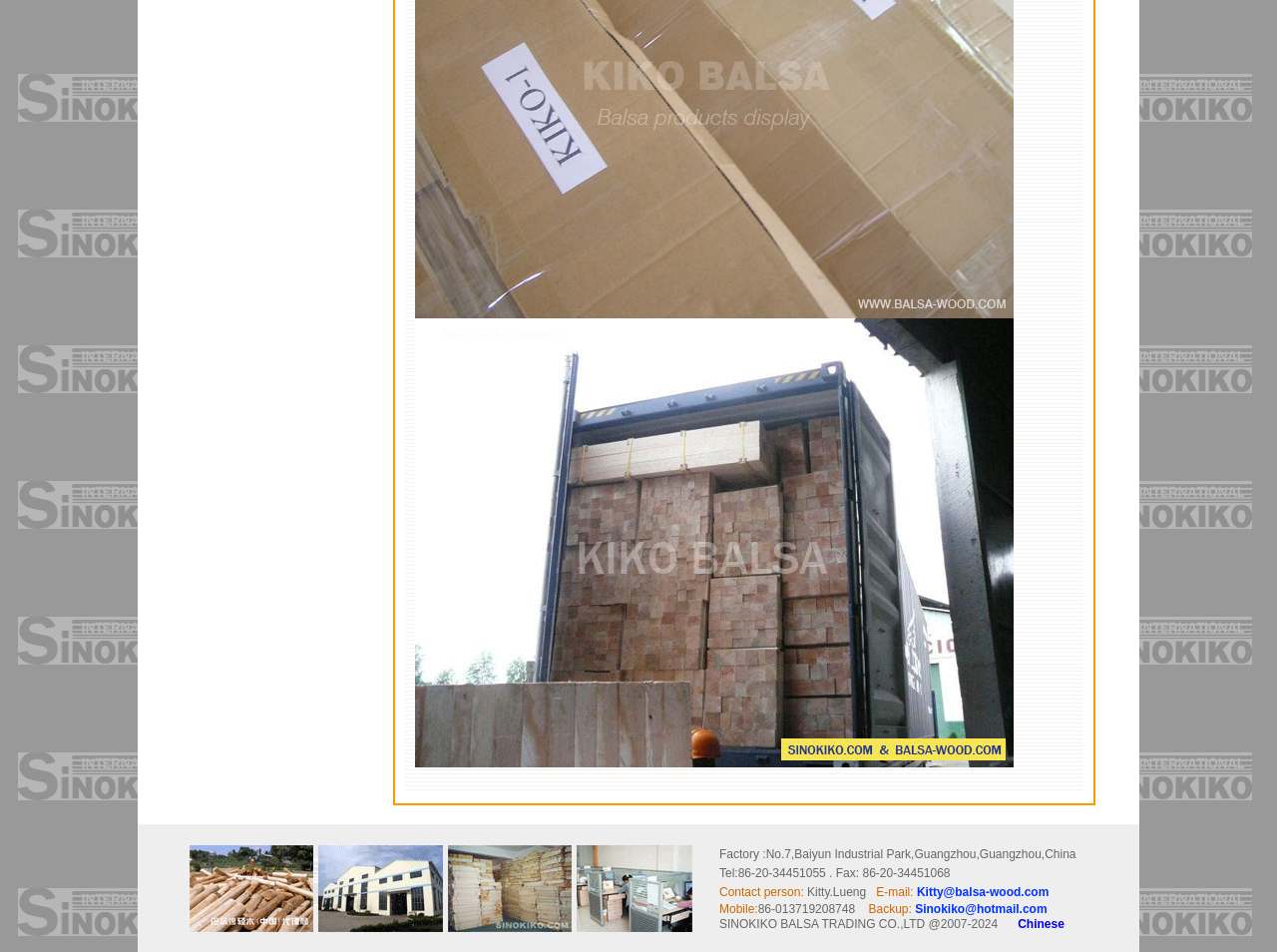Refer to the screenshot and answer the following question in detail:
What is the company name?

The company name can be found in the text content of the webpage, specifically in the last row of the table, which mentions 'SINOKIKO BALSA TRADING CO.,LTD @2007-2024.....Chinese'.